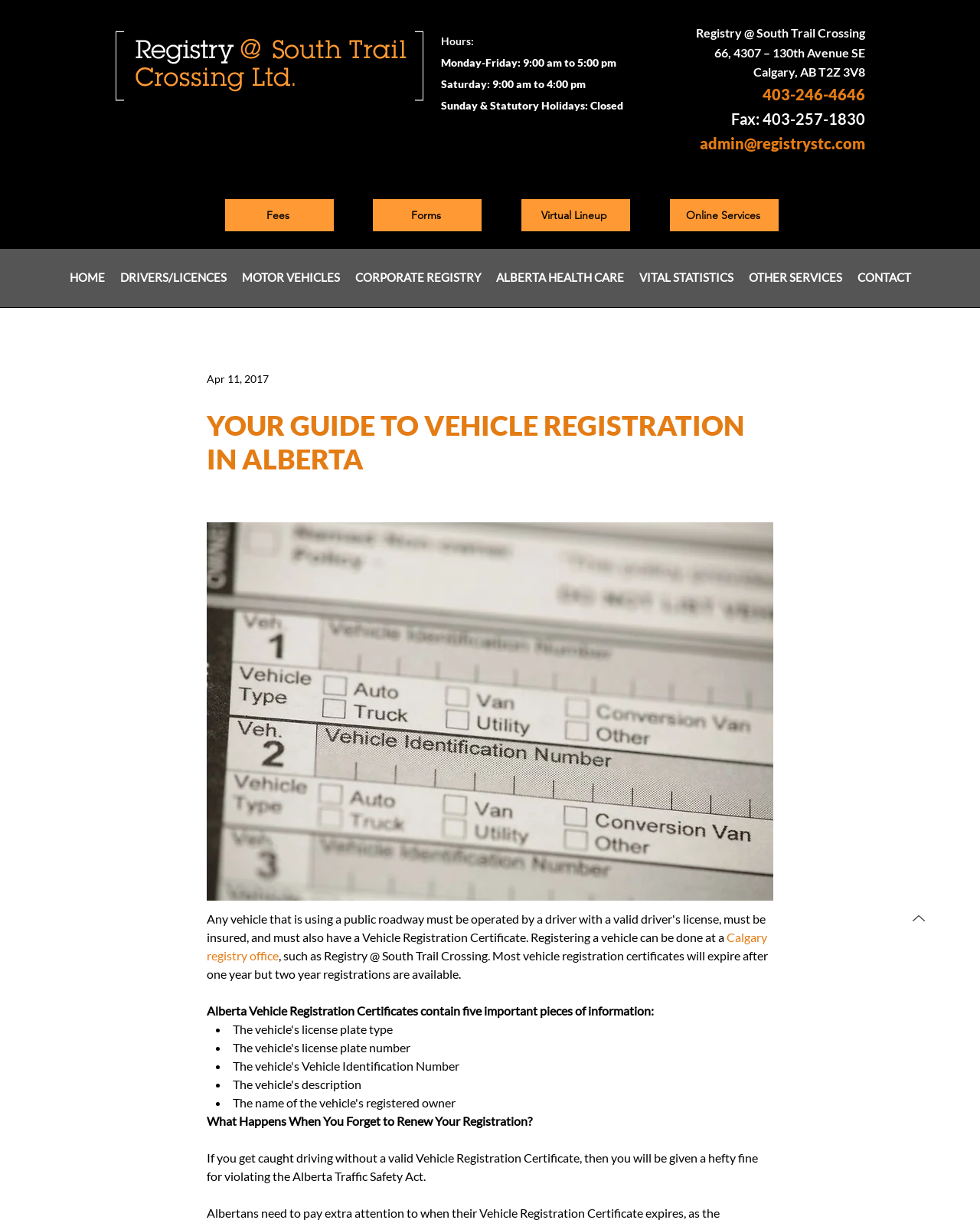Determine the bounding box coordinates for the area that needs to be clicked to fulfill this task: "Visit the 'HOME' page". The coordinates must be given as four float numbers between 0 and 1, i.e., [left, top, right, bottom].

[0.067, 0.215, 0.111, 0.239]